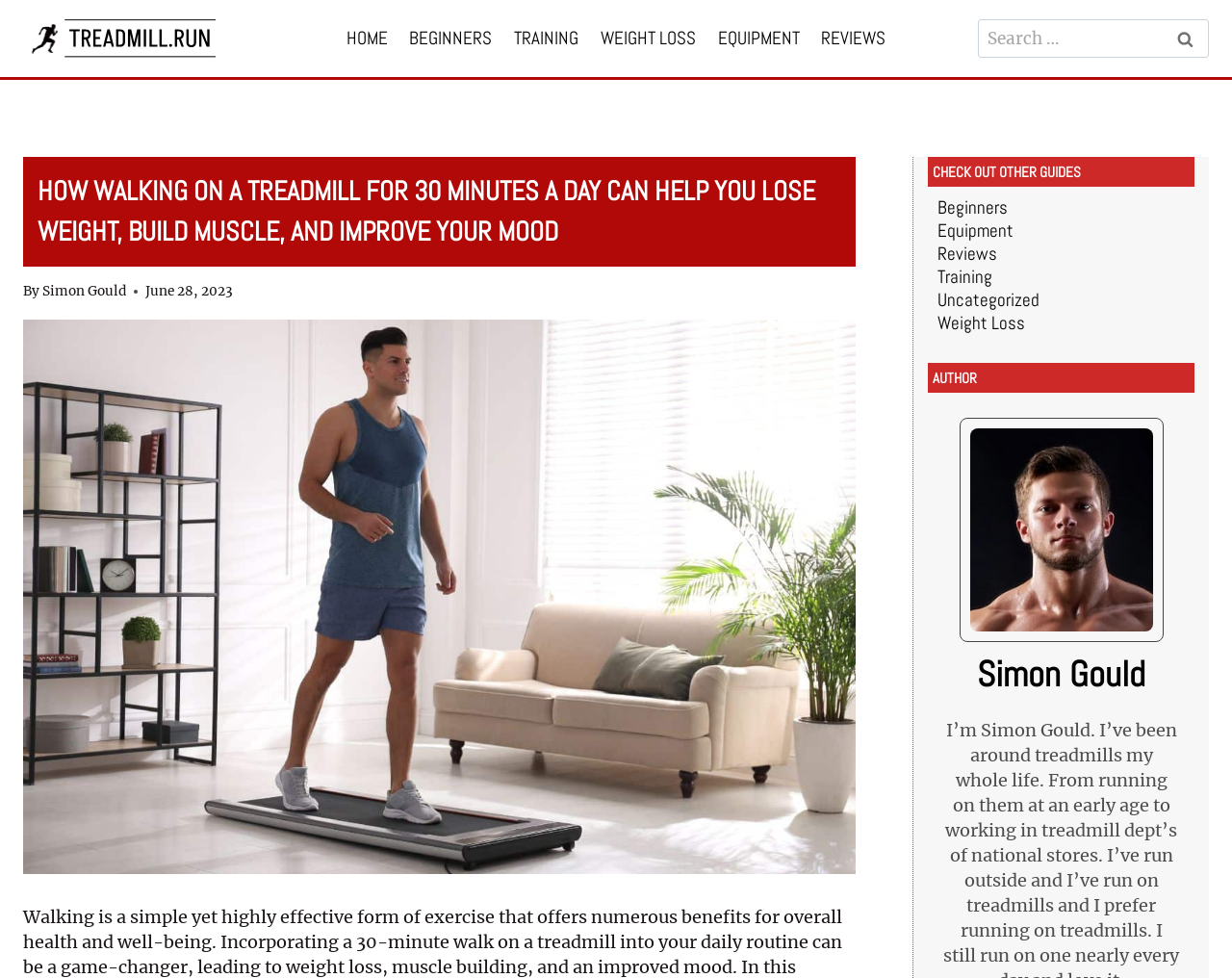Please determine the bounding box coordinates of the area that needs to be clicked to complete this task: 'Click 'Who we are''. The coordinates must be four float numbers between 0 and 1, formatted as [left, top, right, bottom].

None